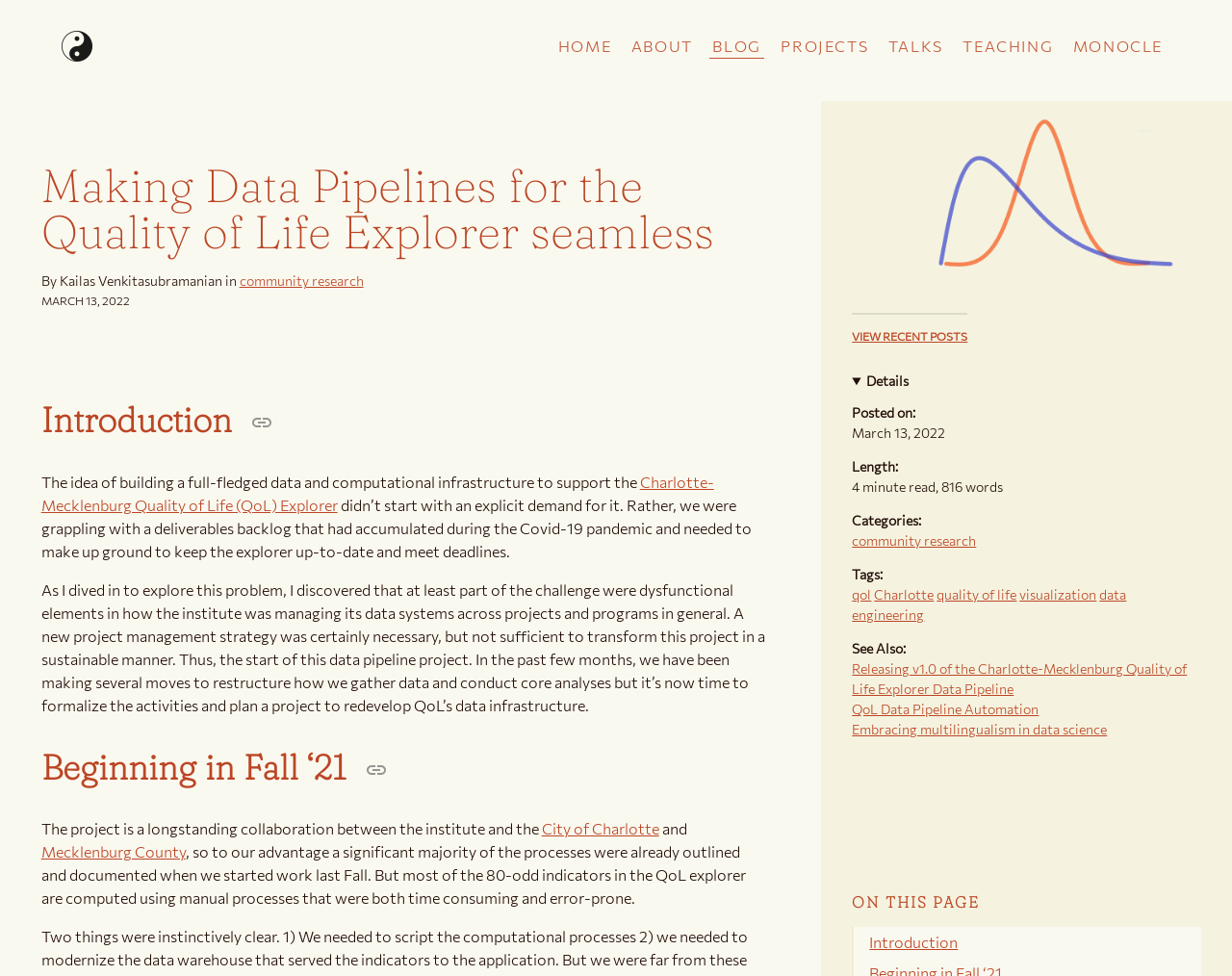Identify the bounding box coordinates of the specific part of the webpage to click to complete this instruction: "Check the details of the post".

[0.692, 0.383, 1.0, 0.758]